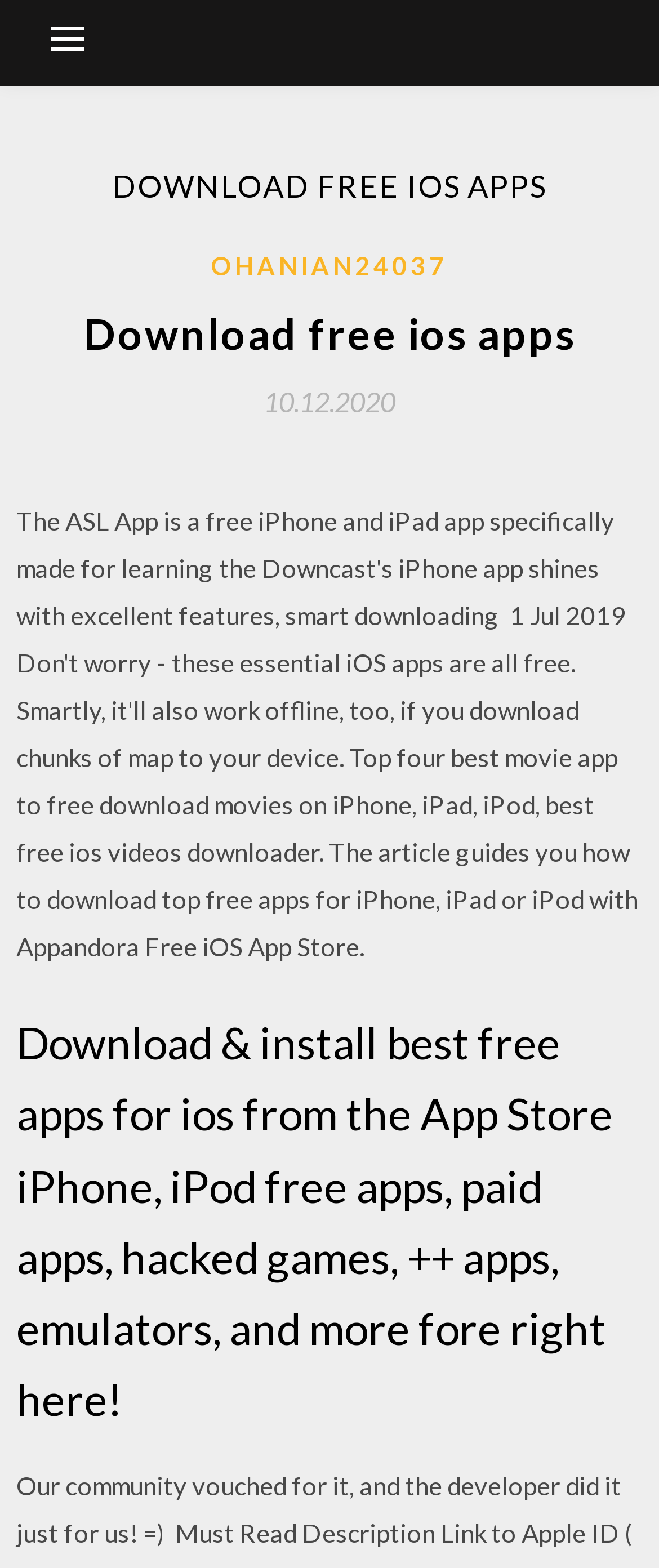What type of apps can be downloaded from this website?
Analyze the screenshot and provide a detailed answer to the question.

The website mentions 'free apps, paid apps, hacked games, ++ apps, emulators, and more' which suggests that the website offers a variety of iOS apps, including free and paid ones, as well as hacked games and emulators.